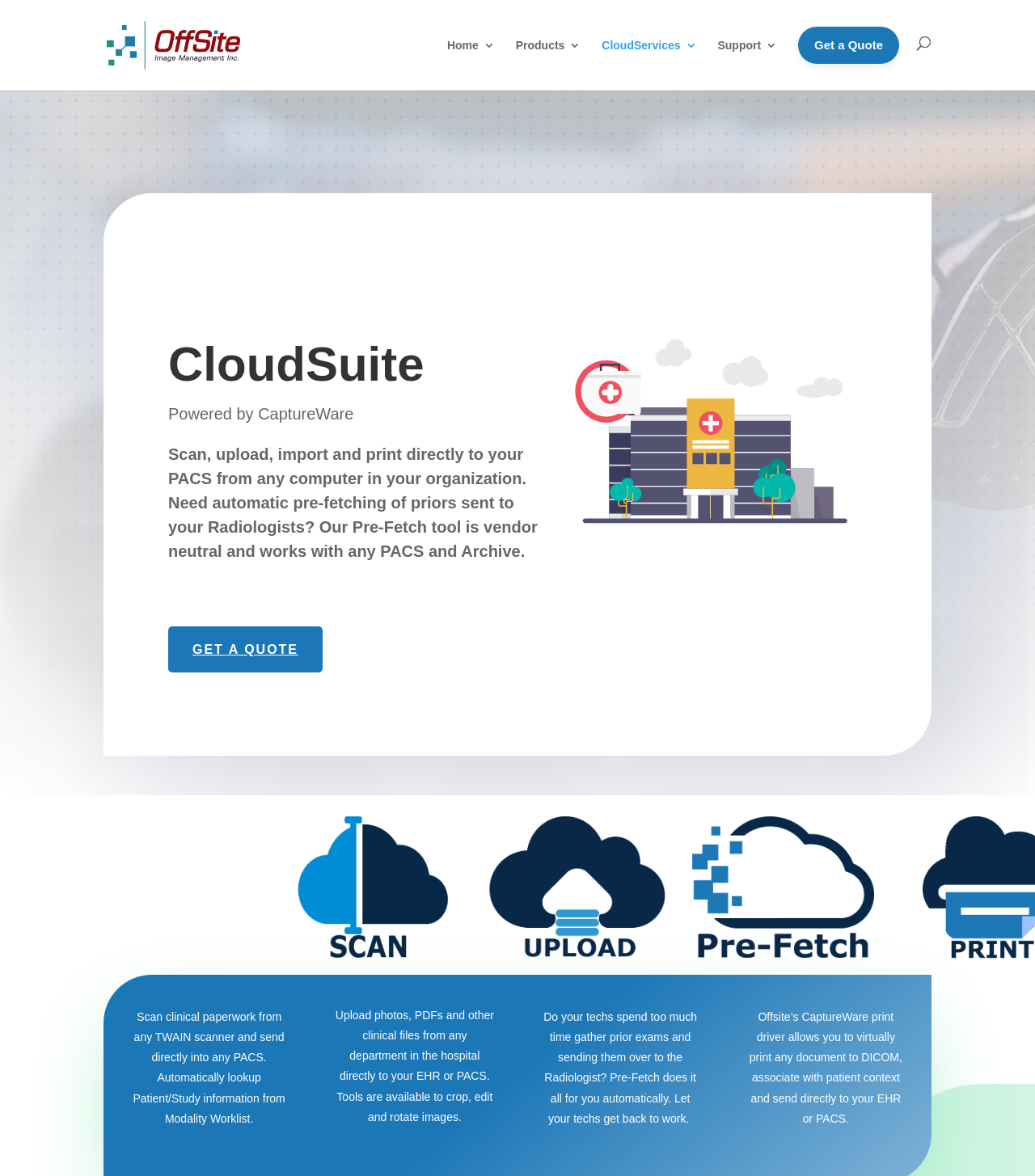What is the function of the CaptureWare print driver?
Please provide a single word or phrase as the answer based on the screenshot.

Print to DICOM